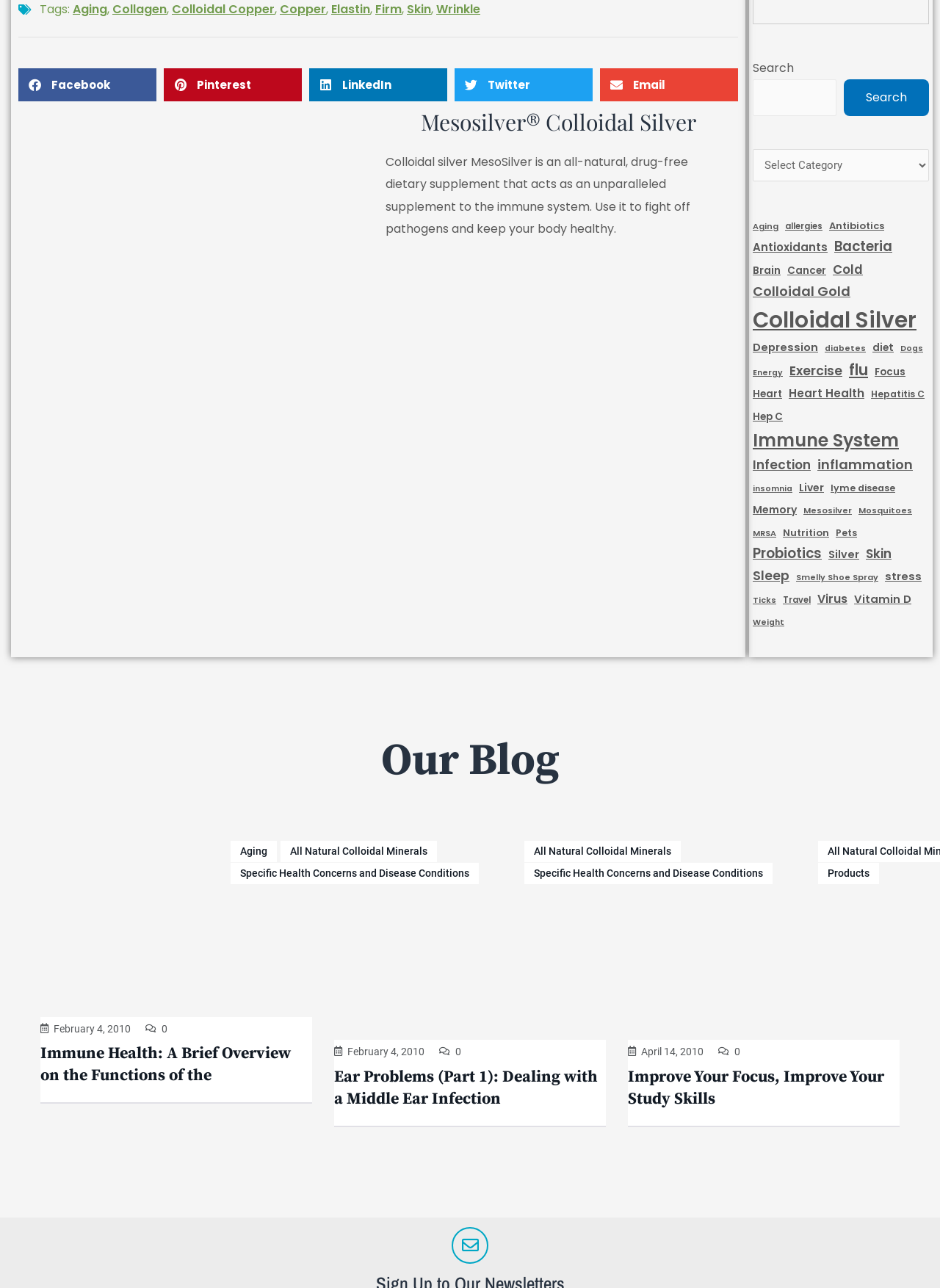Provide a single word or phrase answer to the question: 
Is there a search function on the webpage?

Yes